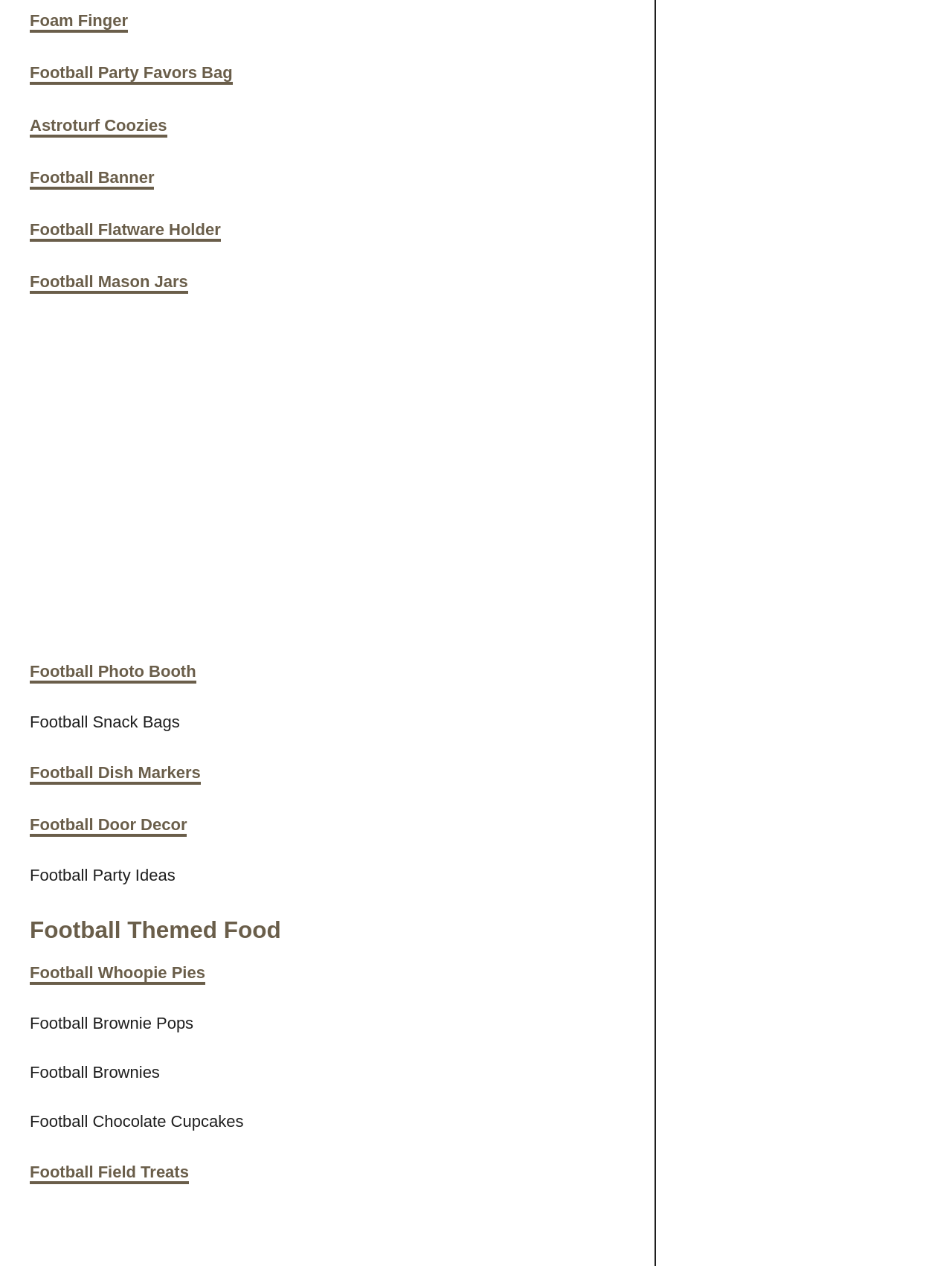Please determine the bounding box coordinates of the section I need to click to accomplish this instruction: "explore Football Mason Jars".

[0.031, 0.215, 0.197, 0.232]